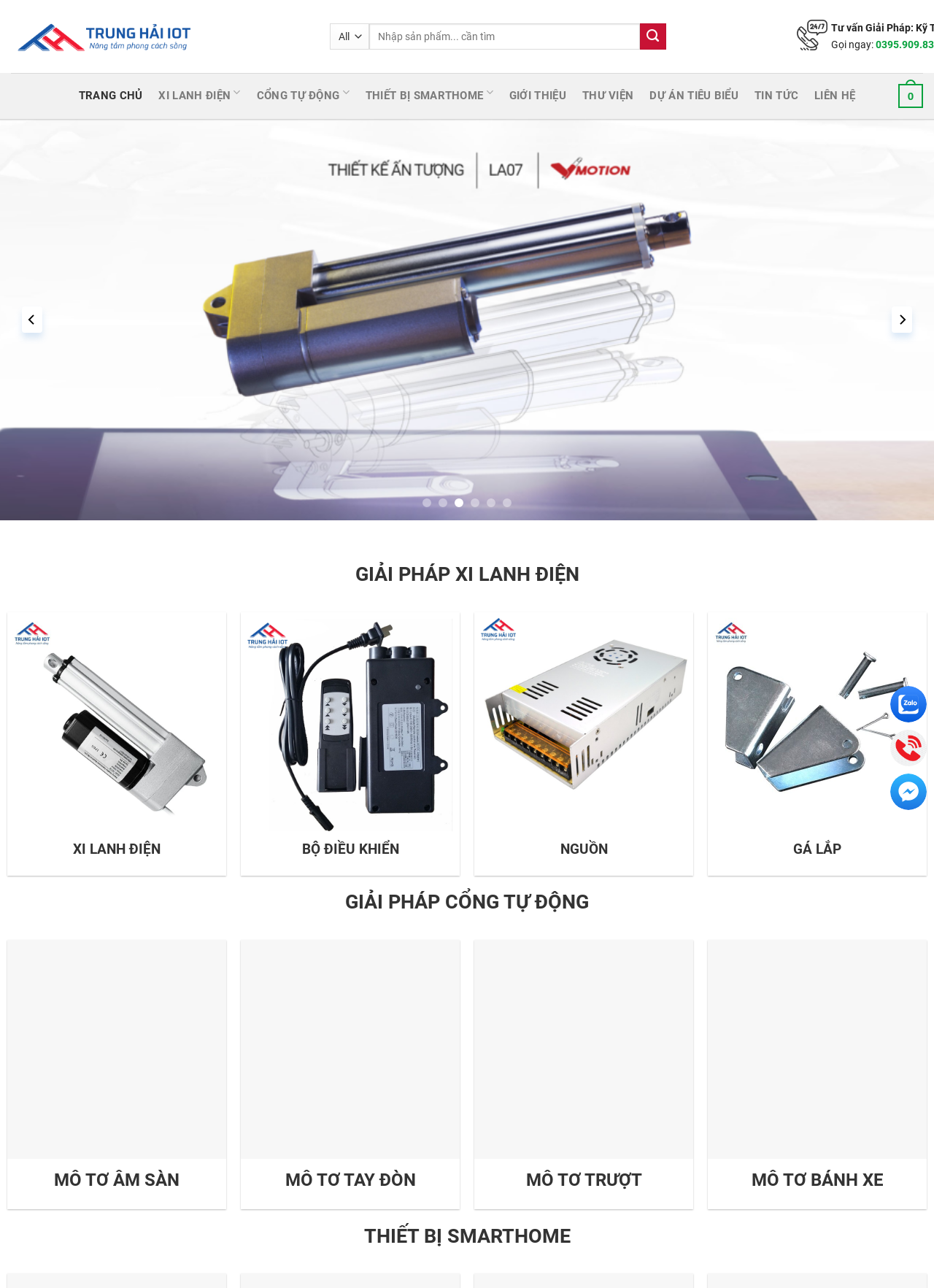Is there a contact information available?
Based on the visual information, provide a detailed and comprehensive answer.

There is a 'Gọi ngay:' section at the top of the webpage which suggests that there is a contact information available, possibly a phone number or an email address.